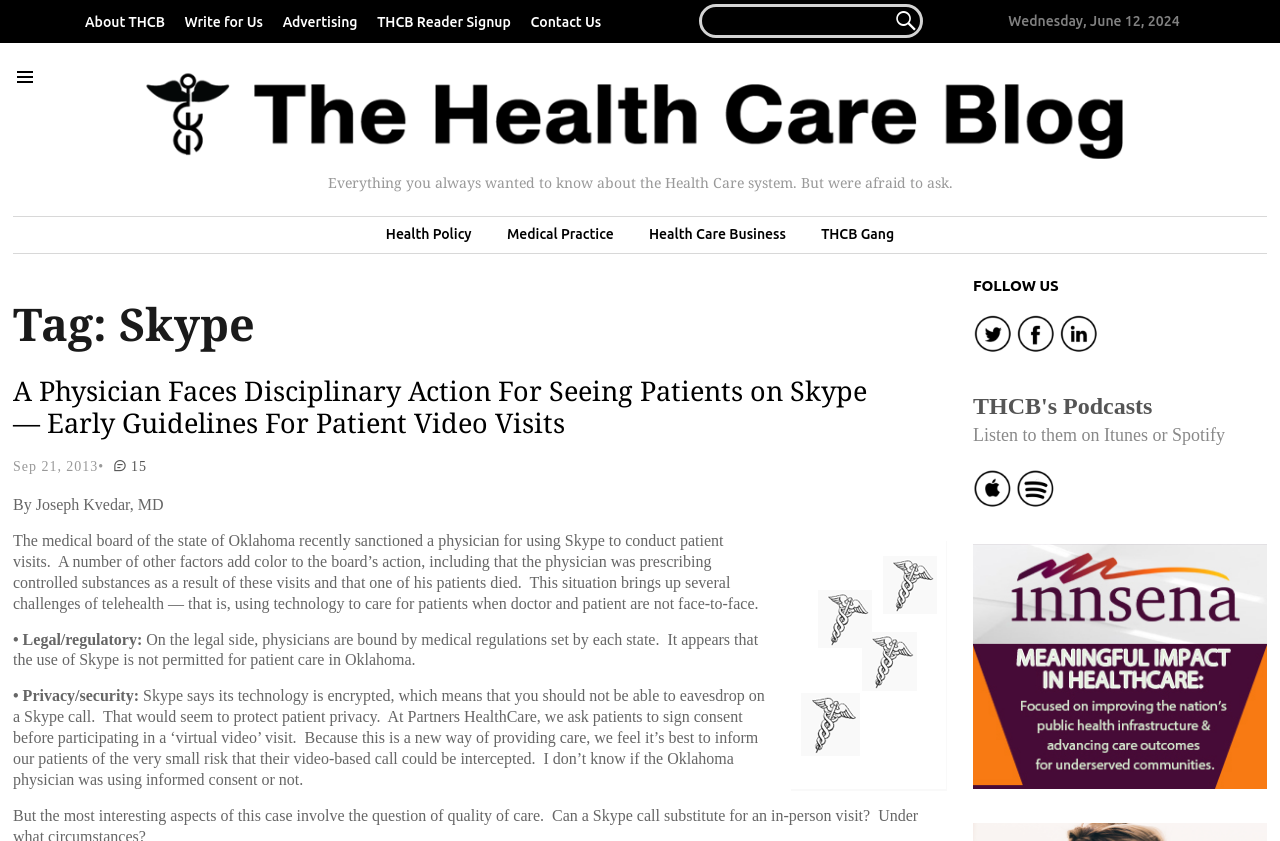Give a detailed explanation of the elements present on the webpage.

The webpage is titled "Skype – The Health Care Blog" and appears to be a blog post about the use of Skype in healthcare. At the top of the page, there are six links to different sections of the website, including "About THCB", "Write for Us", and "Contact Us". Next to these links is a search bar with a magnifying glass icon.

Below the search bar, there is a heading that reads "Home" and a link to the homepage of the website. Underneath this, there is a brief description of the website, stating that it provides information about the healthcare system.

The main content of the page is a blog post titled "A Physician Faces Disciplinary Action For Seeing Patients on Skype — Early Guidelines For Patient Video Visits". The post is dated September 21, 2013, and is written by Joseph Kvedar, MD. The article discusses the case of a physician who was sanctioned for using Skype to conduct patient visits and the implications of this for telehealth.

The post is divided into sections, including "Legal/regulatory" and "Privacy/security", which discuss the legal and privacy concerns surrounding the use of Skype in healthcare. The article also includes several links to other related articles and a section titled "FOLLOW US" with links to the website's social media profiles.

Throughout the page, there are several images, including icons for the social media links and a logo for the website. The overall layout of the page is clean and easy to navigate, with clear headings and concise text.